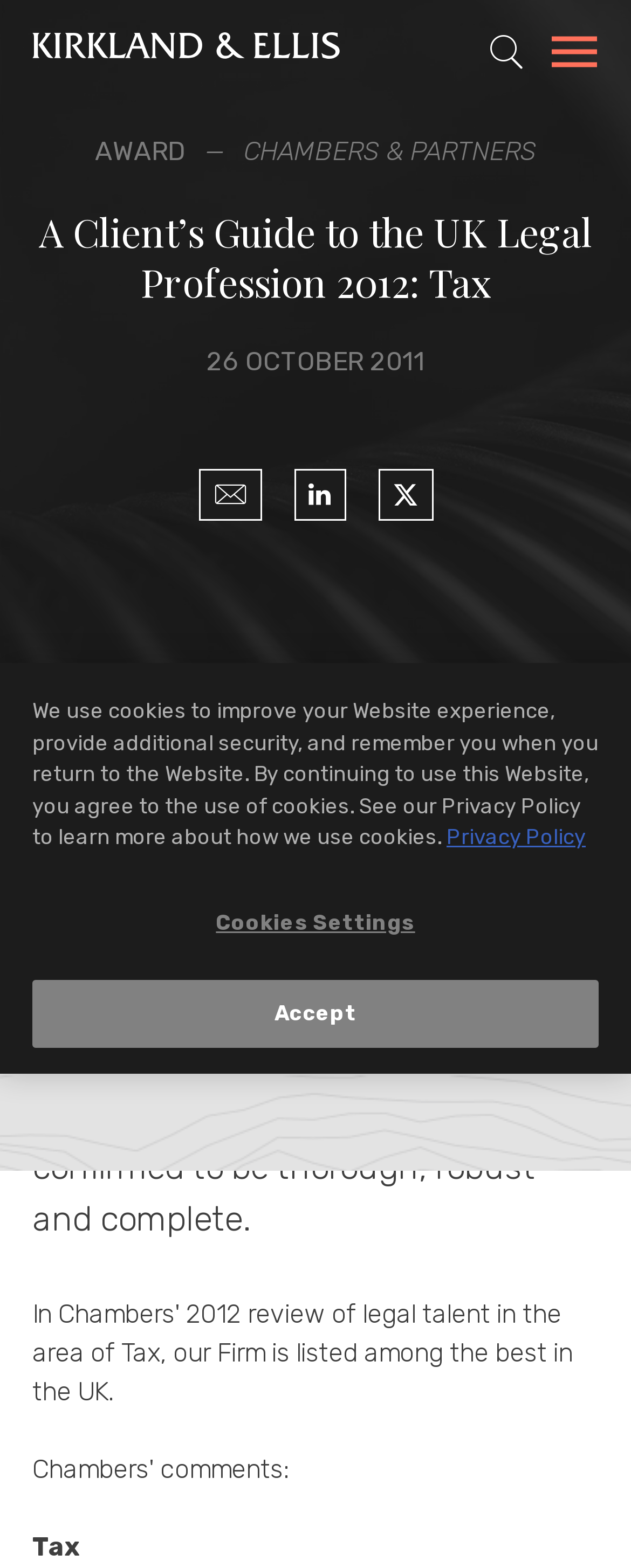Can you extract the primary headline text from the webpage?

A Client’s Guide to the UK Legal Profession 2012: Tax